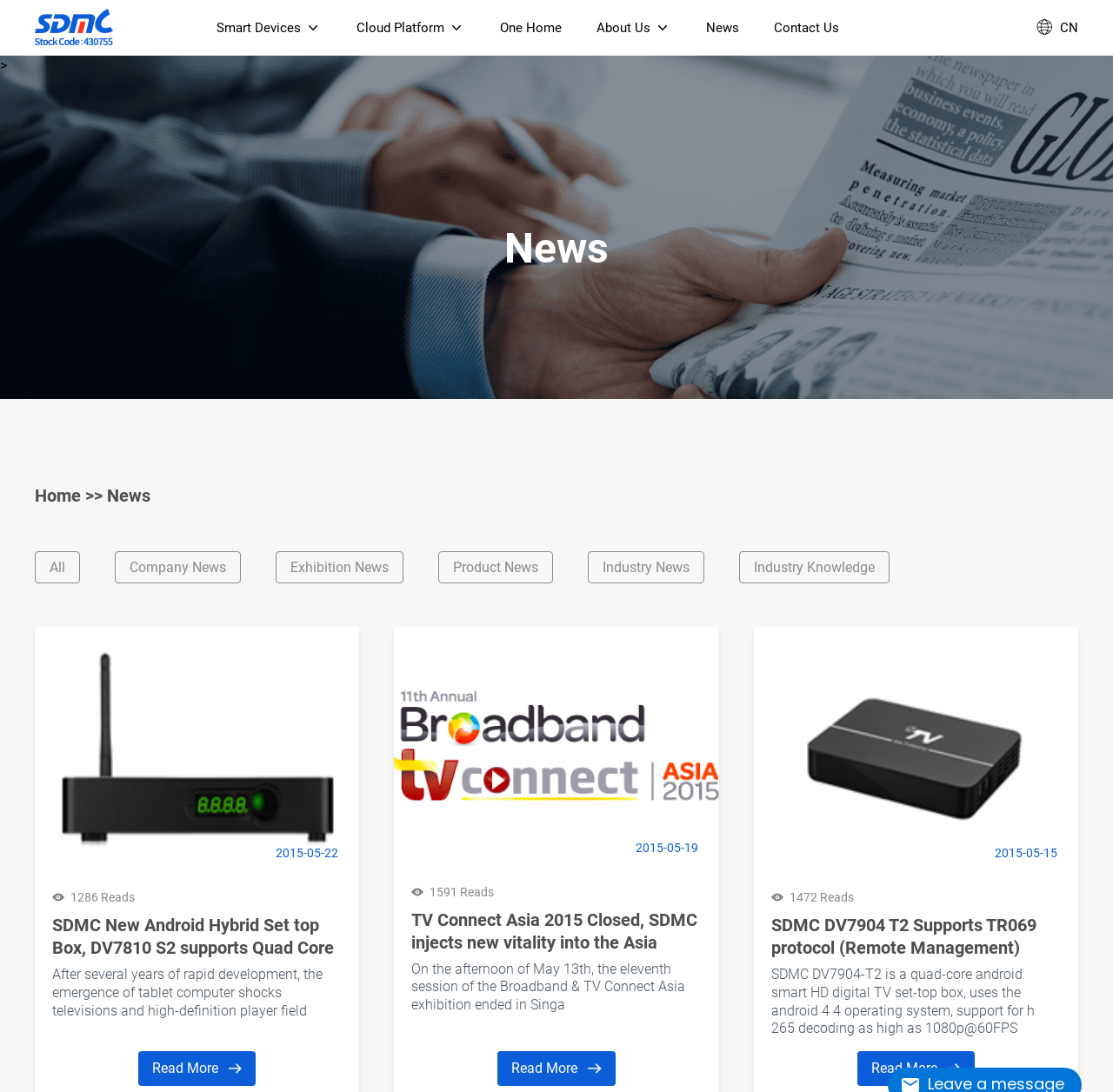Identify the bounding box for the described UI element. Provide the coordinates in (top-left x, top-left y, bottom-right x, bottom-right y) format with values ranging from 0 to 1: Home

[0.031, 0.444, 0.073, 0.463]